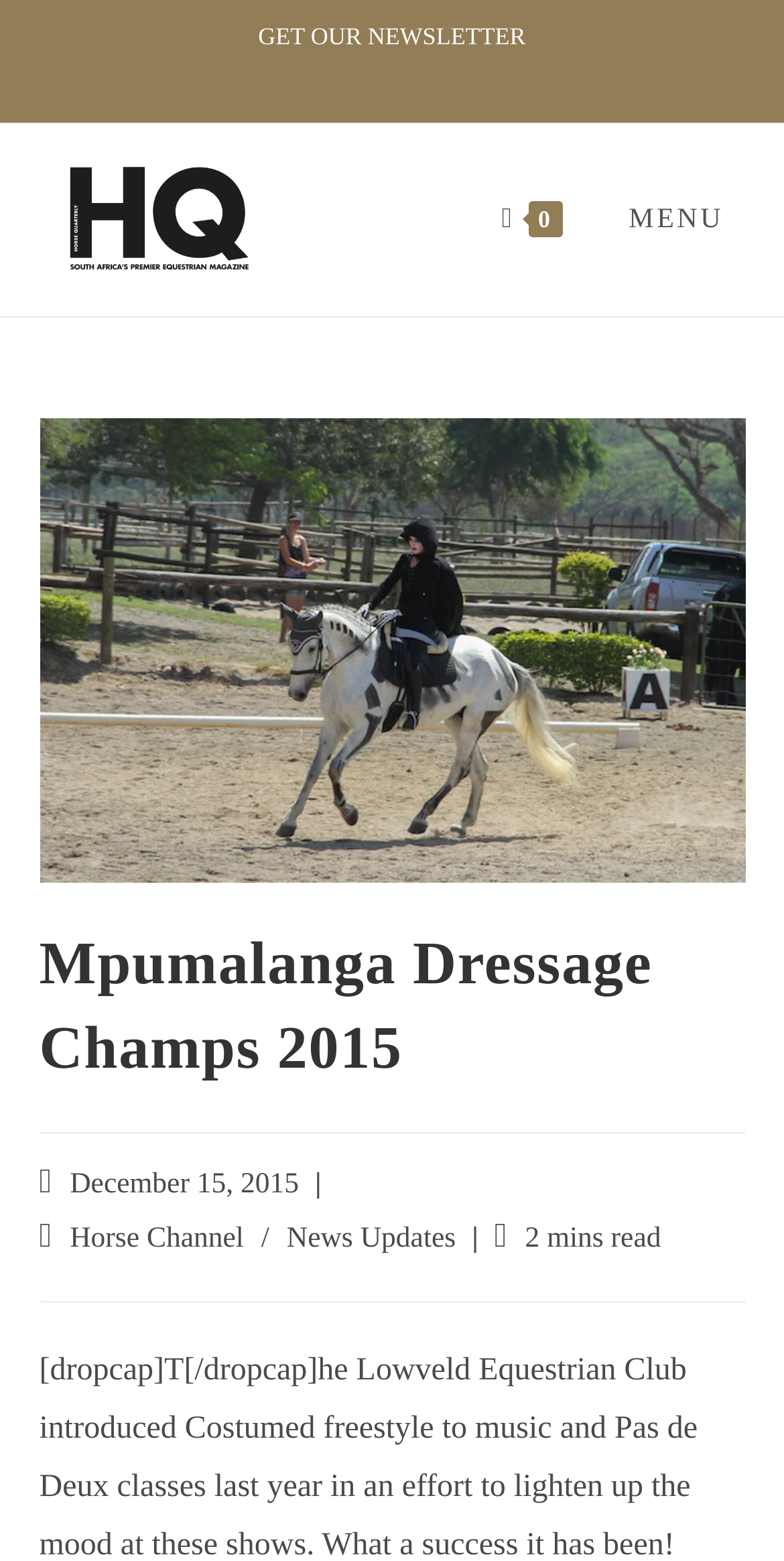Find the bounding box coordinates of the element to click in order to complete this instruction: "Open Mobile Menu". The bounding box coordinates must be four float numbers between 0 and 1, denoted as [left, top, right, bottom].

[0.718, 0.079, 0.923, 0.202]